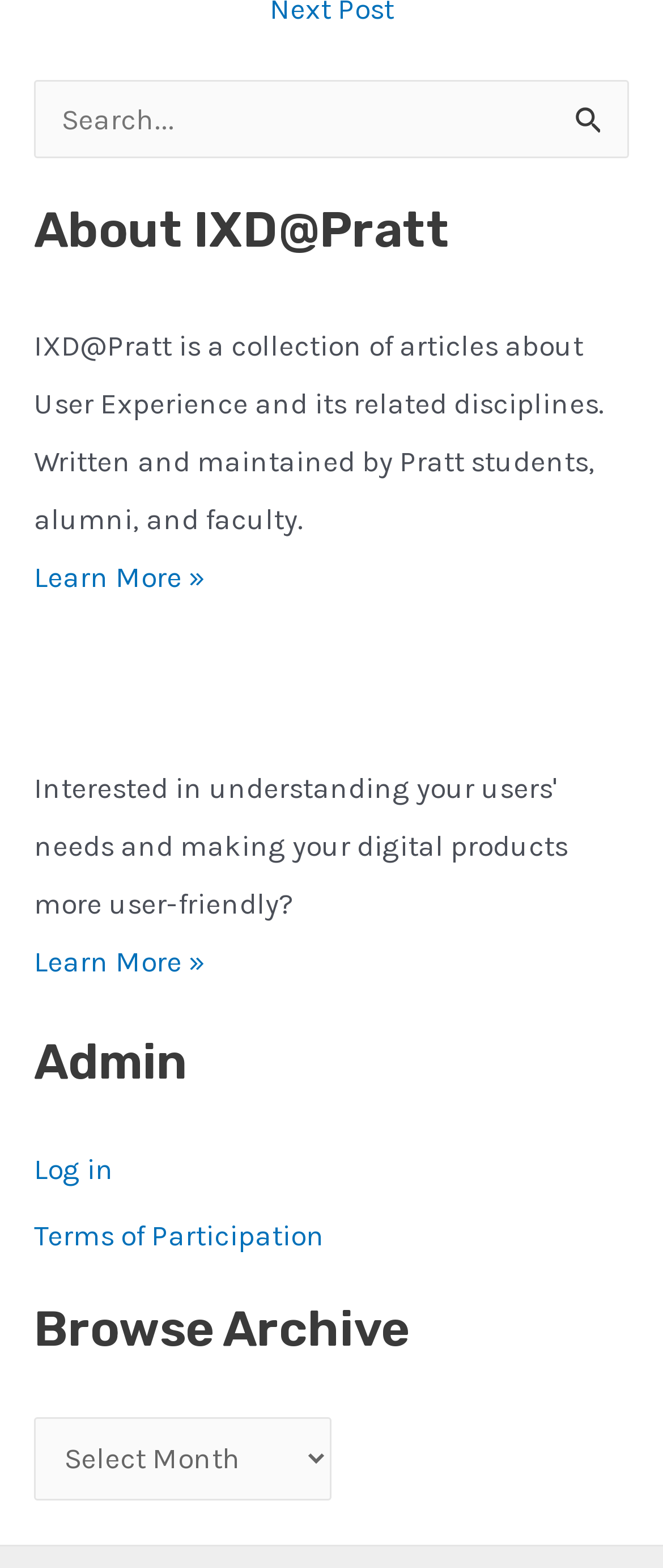Find the bounding box coordinates of the element you need to click on to perform this action: 'View the Center for Digital Experiences'. The coordinates should be represented by four float values between 0 and 1, in the format [left, top, right, bottom].

[0.051, 0.454, 0.756, 0.476]